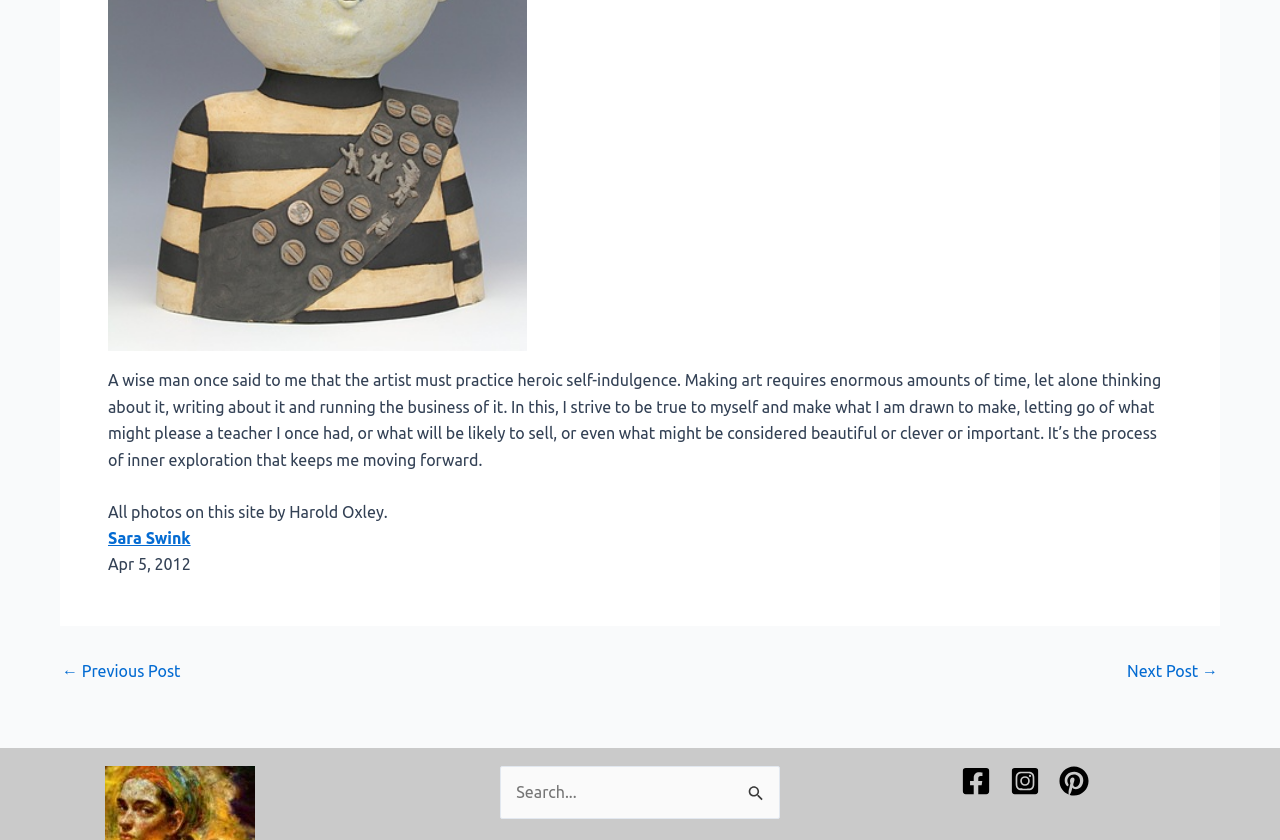What can be done in the footer section?
Deliver a detailed and extensive answer to the question.

In the footer section of the page, there is a search bar where users can enter keywords to search for content on the site.